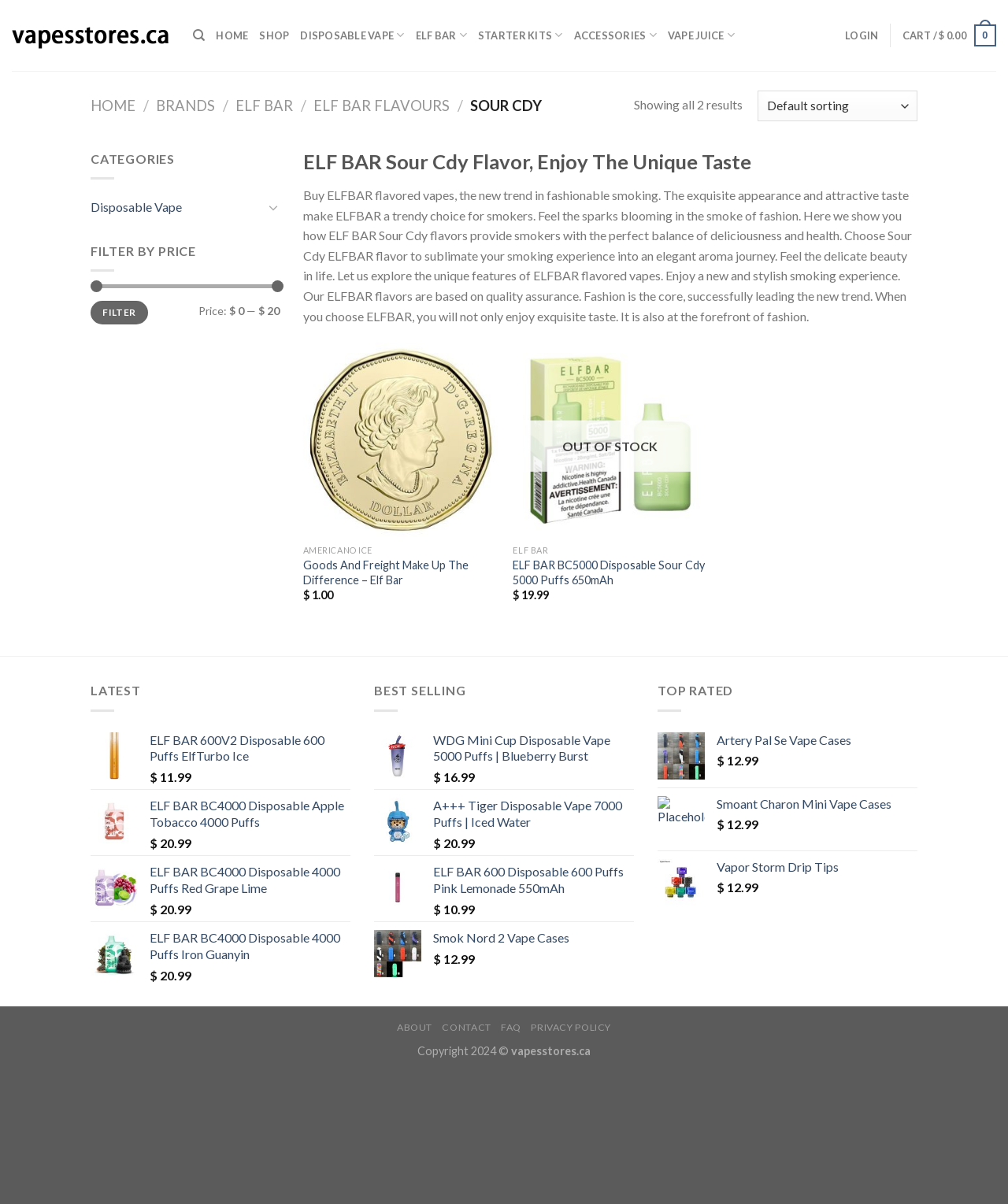From the element description ELF BAR Flavours, predict the bounding box coordinates of the UI element. The coordinates must be specified in the format (top-left x, top-left y, bottom-right x, bottom-right y) and should be within the 0 to 1 range.

[0.311, 0.081, 0.446, 0.095]